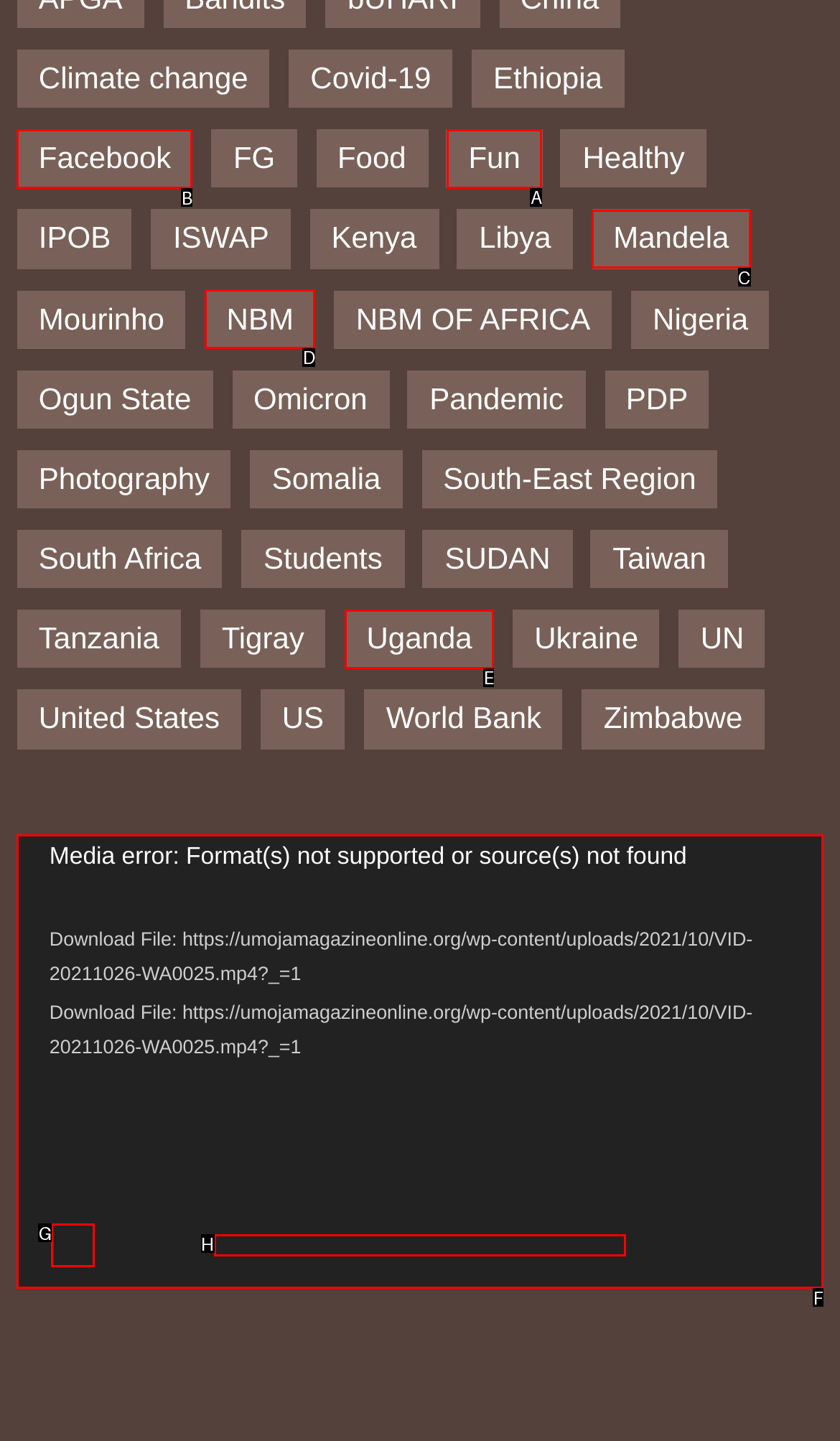Please indicate which HTML element should be clicked to fulfill the following task: Click on Facebook. Provide the letter of the selected option.

B